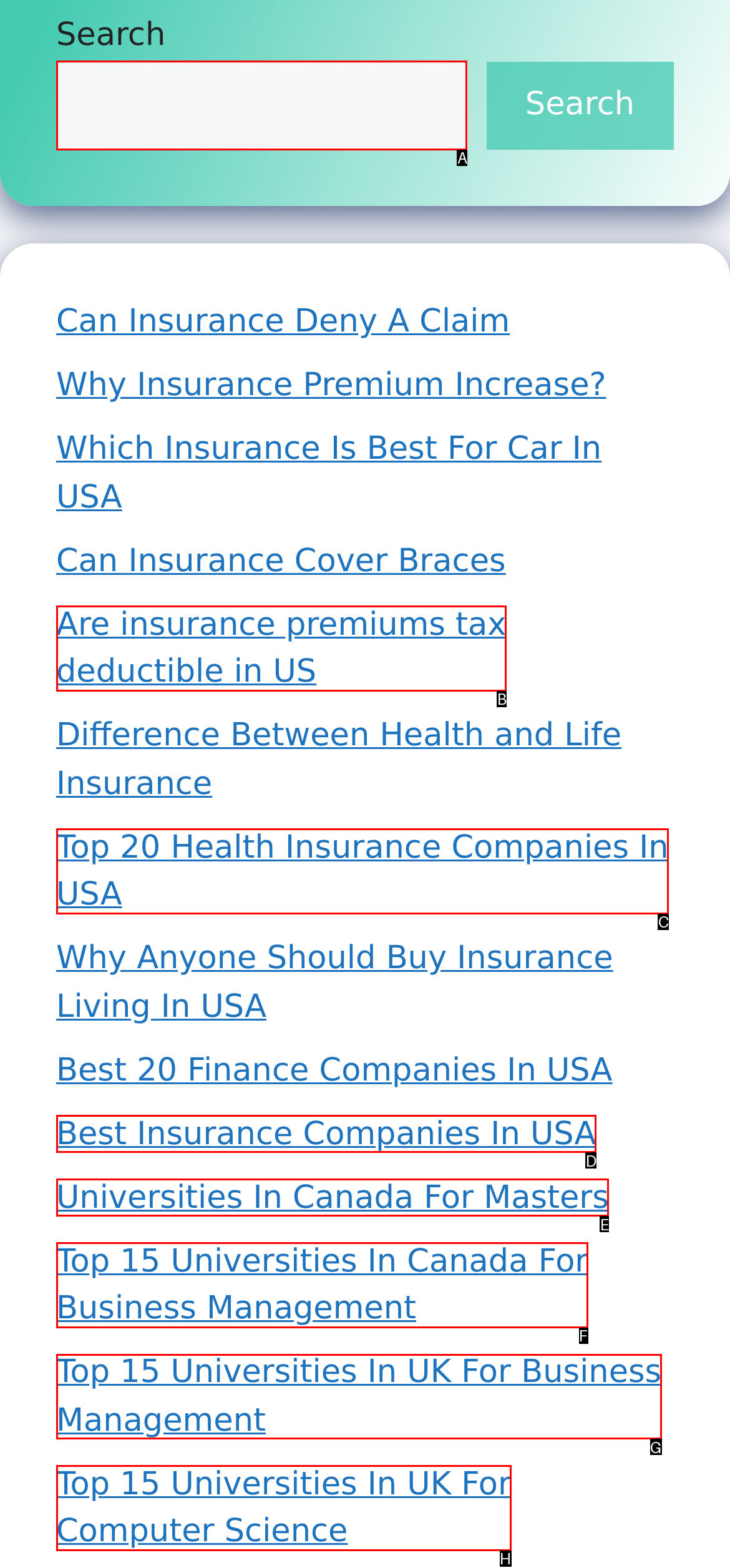Tell me the letter of the option that corresponds to the description: parent_node: Search name="s"
Answer using the letter from the given choices directly.

A